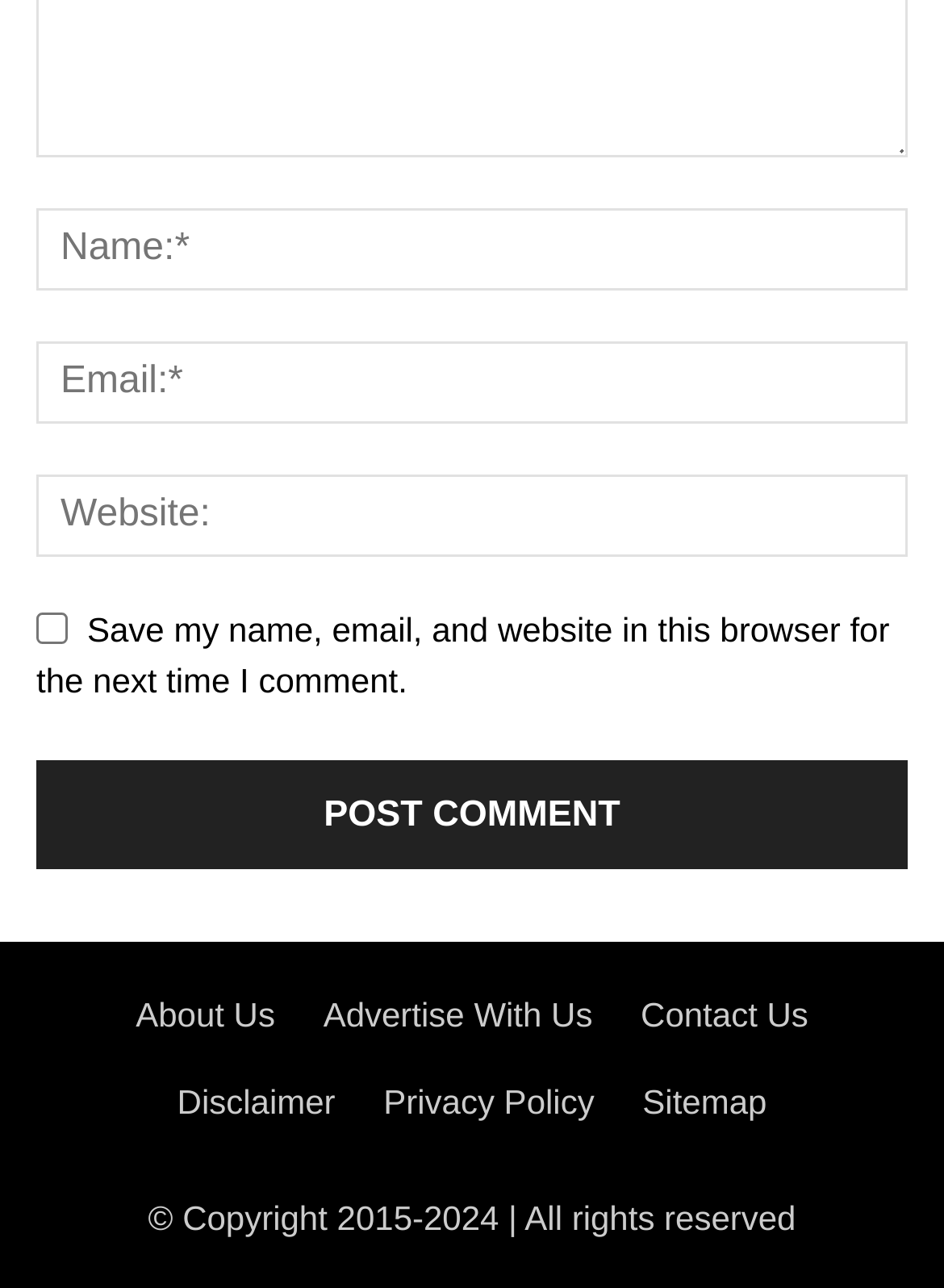Pinpoint the bounding box coordinates of the element that must be clicked to accomplish the following instruction: "Check the save comment option". The coordinates should be in the format of four float numbers between 0 and 1, i.e., [left, top, right, bottom].

[0.038, 0.476, 0.072, 0.5]